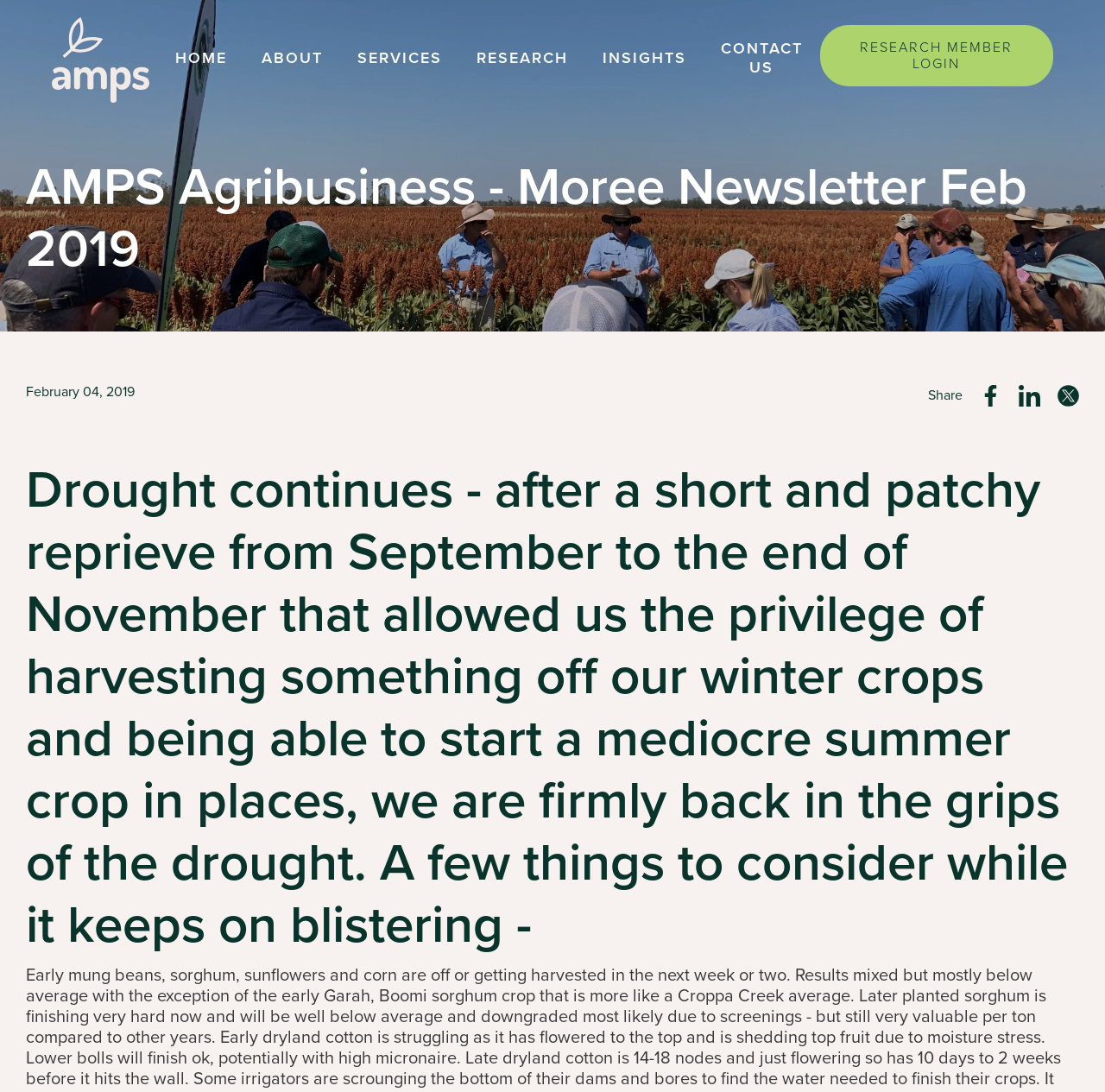Describe the webpage in detail, including text, images, and layout.

The webpage is about the AMPS Agribusiness - Moree Newsletter for February 2019. At the top left corner, there is a link to navigate to the home page, accompanied by the AMPS Agribusiness logo. To the right of the logo, there are several buttons and links, including "HOME", "ABOUT", "SERVICES", "RESEARCH", "INSIGHTS", and "CONTACT US", which are evenly spaced and aligned horizontally.

Below the navigation menu, there is a large splash image that spans the entire width of the page. Above the image, there is a heading that displays the title of the newsletter, "AMPS Agribusiness - Moree Newsletter Feb 2019", along with the date "February 04, 2019" and a "Share" button with three social media links to the right.

The main content of the newsletter starts below the image, with a heading that discusses the ongoing drought and its effects on crops. The text is divided into paragraphs, with the first paragraph describing the current situation and offering some advice on how to cope with the drought.